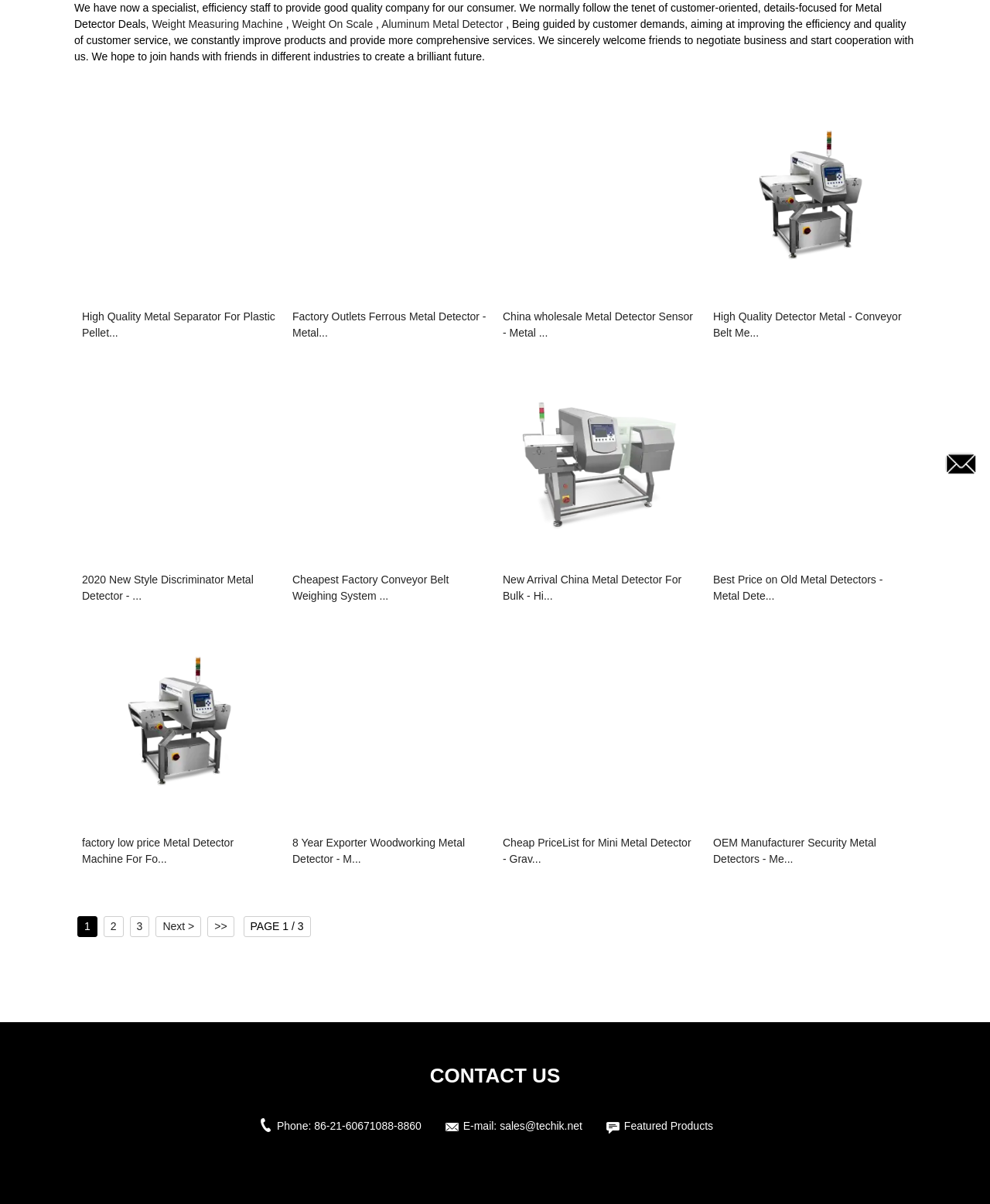Find the bounding box coordinates for the UI element whose description is: "parent_node: Home". The coordinates should be four float numbers between 0 and 1, in the format [left, top, right, bottom].

[0.955, 0.376, 0.987, 0.394]